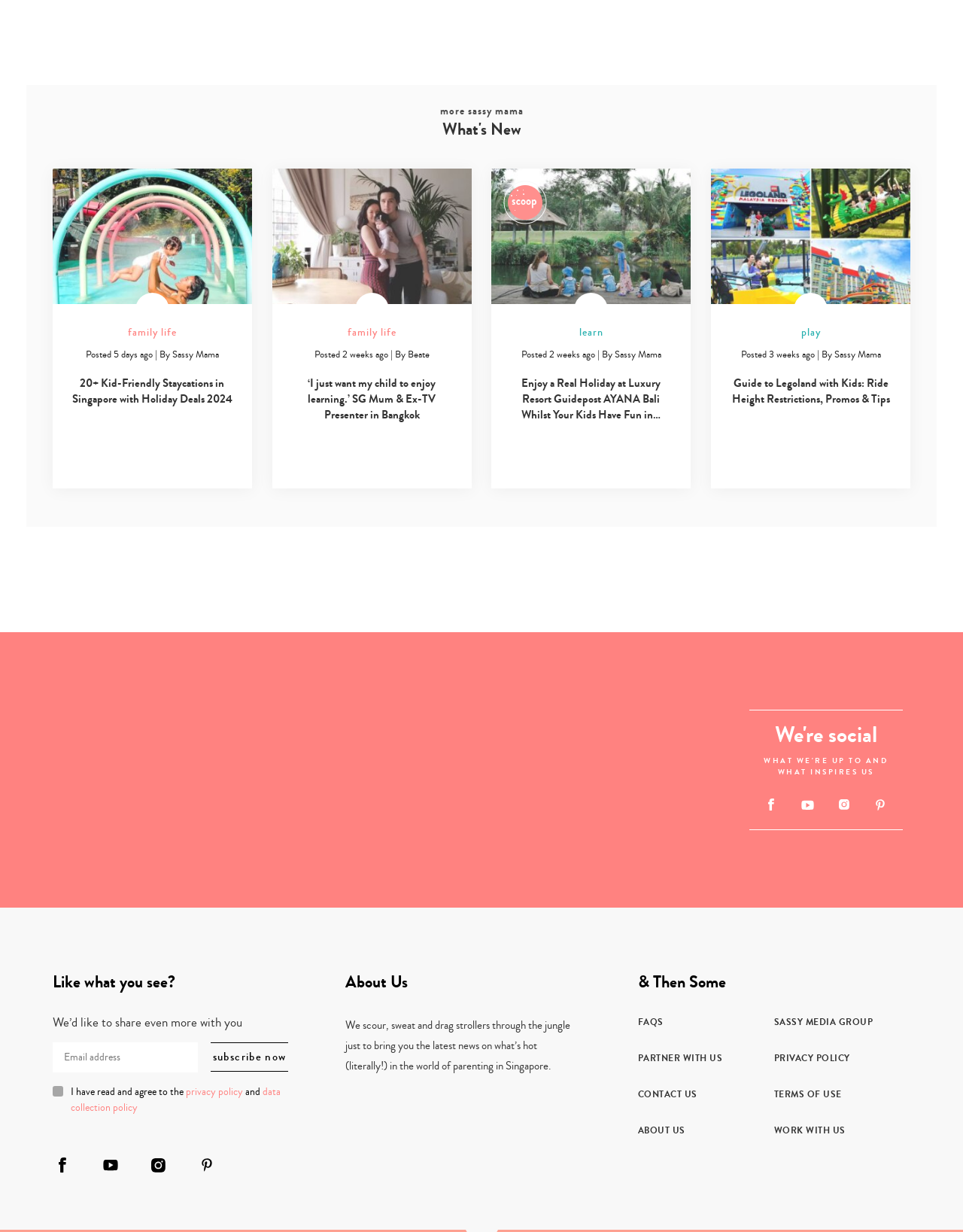Based on the image, please respond to the question with as much detail as possible:
What is the topic of the article with the heading '20+ Kid-Friendly Staycations in Singapore with Holiday Deals 2024'?

I inferred this answer by reading the heading of the article, which explicitly mentions 'staycations in Singapore' as the topic.